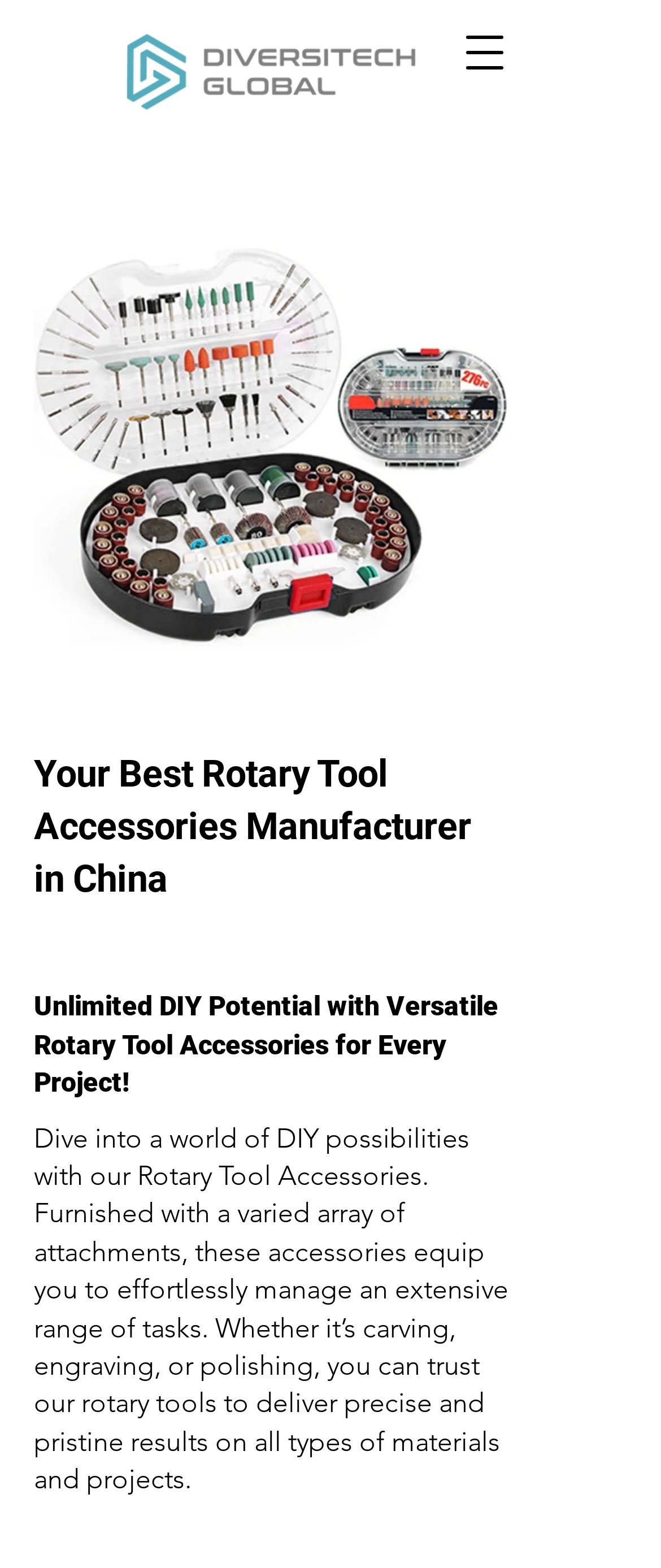Answer the question in one word or a short phrase:
What is the image on the left?

Tool Accessory Insert Set